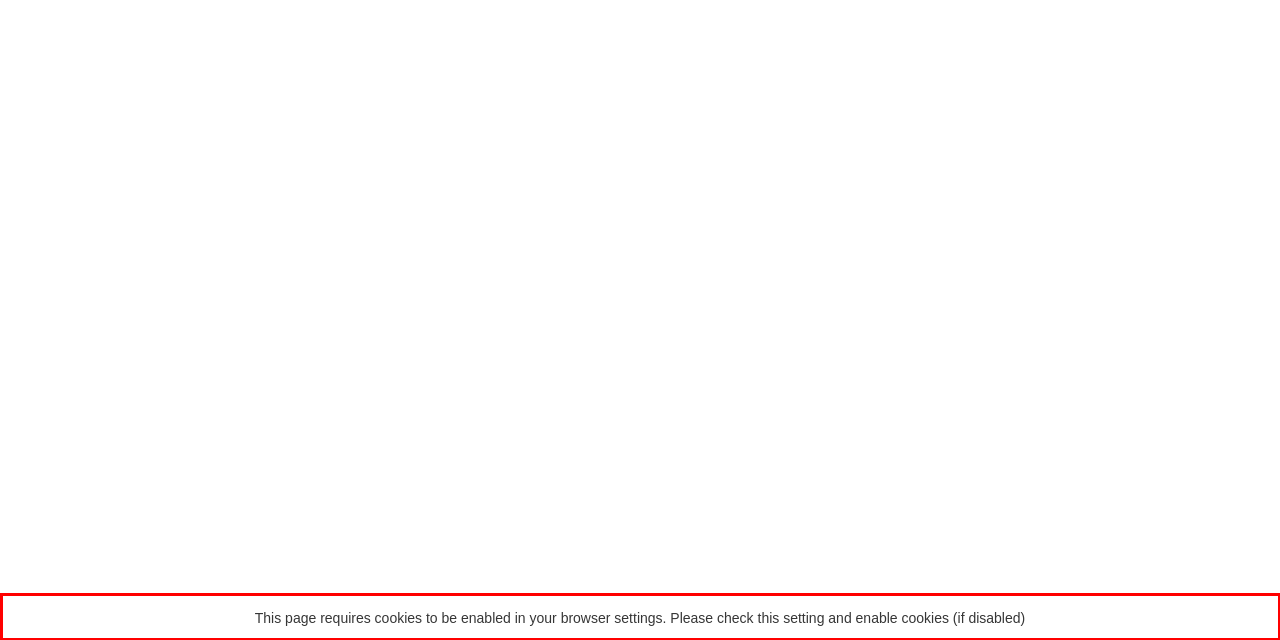You are provided with a screenshot of a webpage that includes a UI element enclosed in a red rectangle. Extract the text content inside this red rectangle.

This page requires cookies to be enabled in your browser settings. Please check this setting and enable cookies (if disabled)